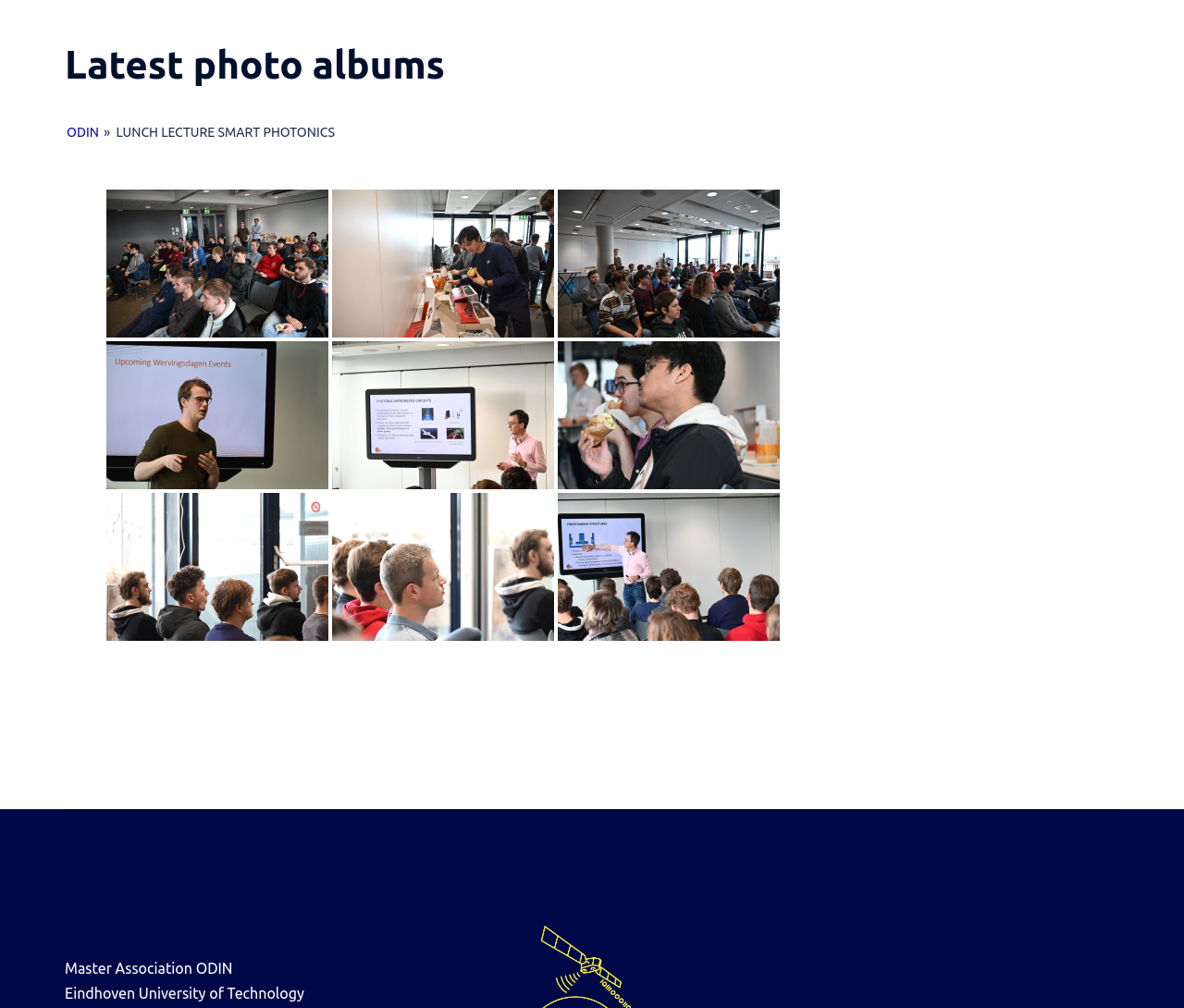Respond to the following question with a brief word or phrase:
What is the name of the university associated with ODIN?

Eindhoven University of Technology